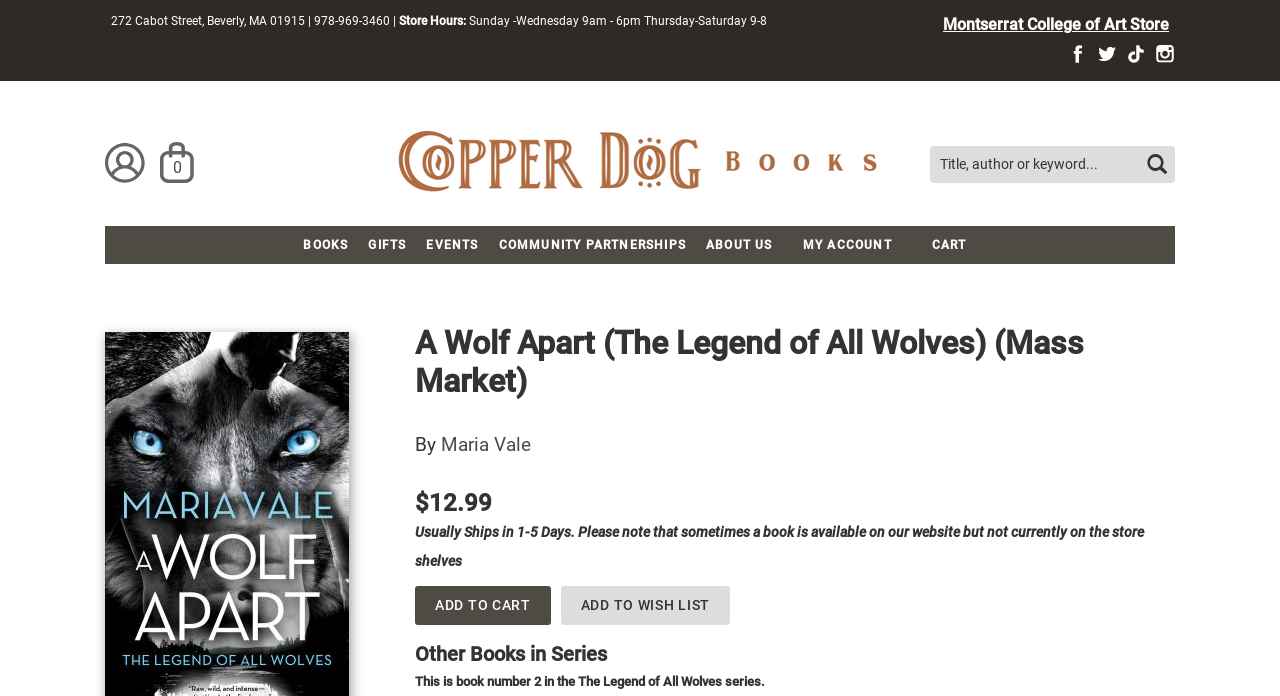Based on the element description: "Add to Wish List", identify the UI element and provide its bounding box coordinates. Use four float numbers between 0 and 1, [left, top, right, bottom].

[0.438, 0.842, 0.57, 0.897]